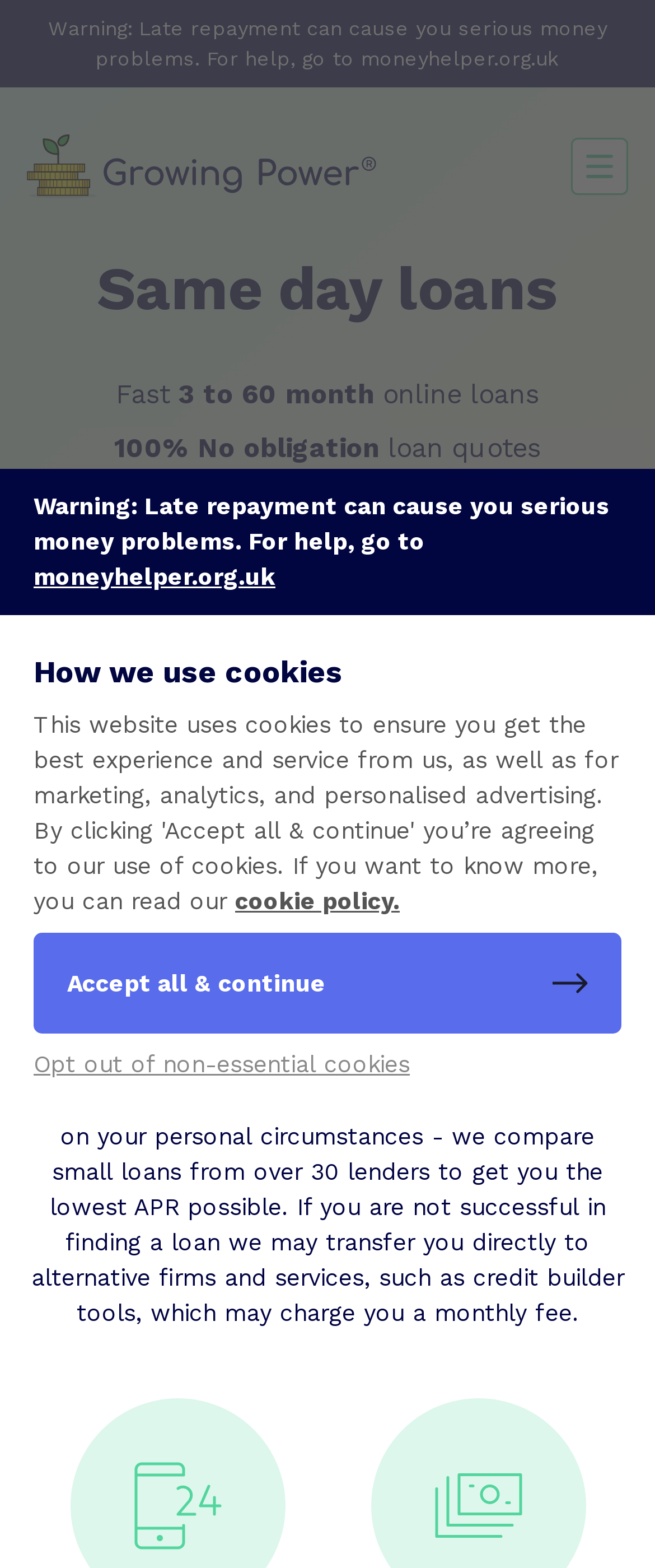Identify the bounding box of the HTML element described as: "cookie policy.".

[0.359, 0.566, 0.61, 0.583]